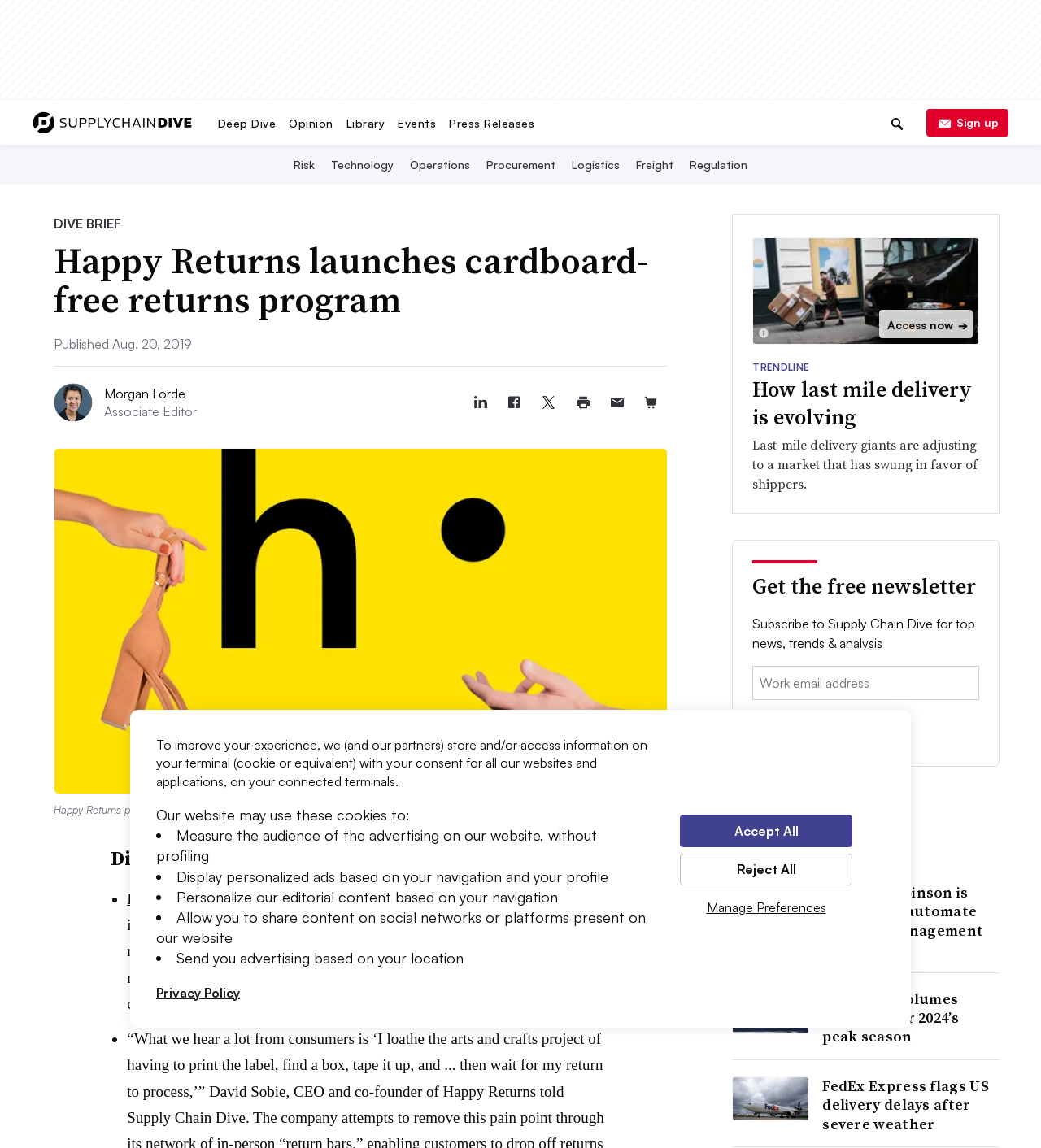Carefully examine the image and provide an in-depth answer to the question: What is the purpose of the 'Manage Preferences' button?

I inferred the purpose of the 'Manage Preferences' button by its location in the cookie consent banner, which suggests that it allows users to manage their cookie preferences, such as accepting or rejecting certain types of cookies.